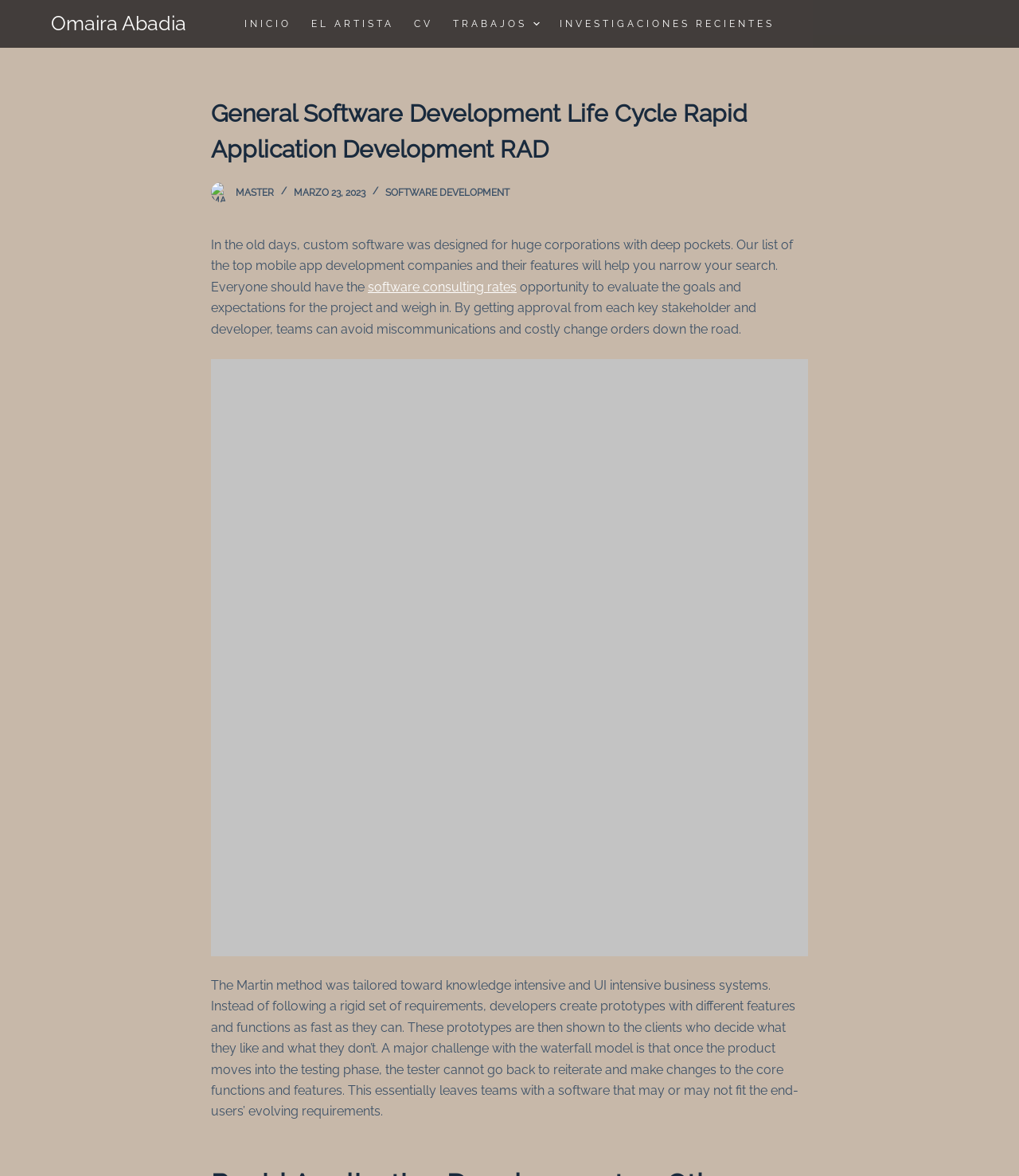Utilize the details in the image to thoroughly answer the following question: What is the purpose of the Martin method?

The Martin method is a software development approach that involves creating prototypes with different features and functions as fast as possible, and then showing them to clients to get their feedback and decide what they like and what they don't.